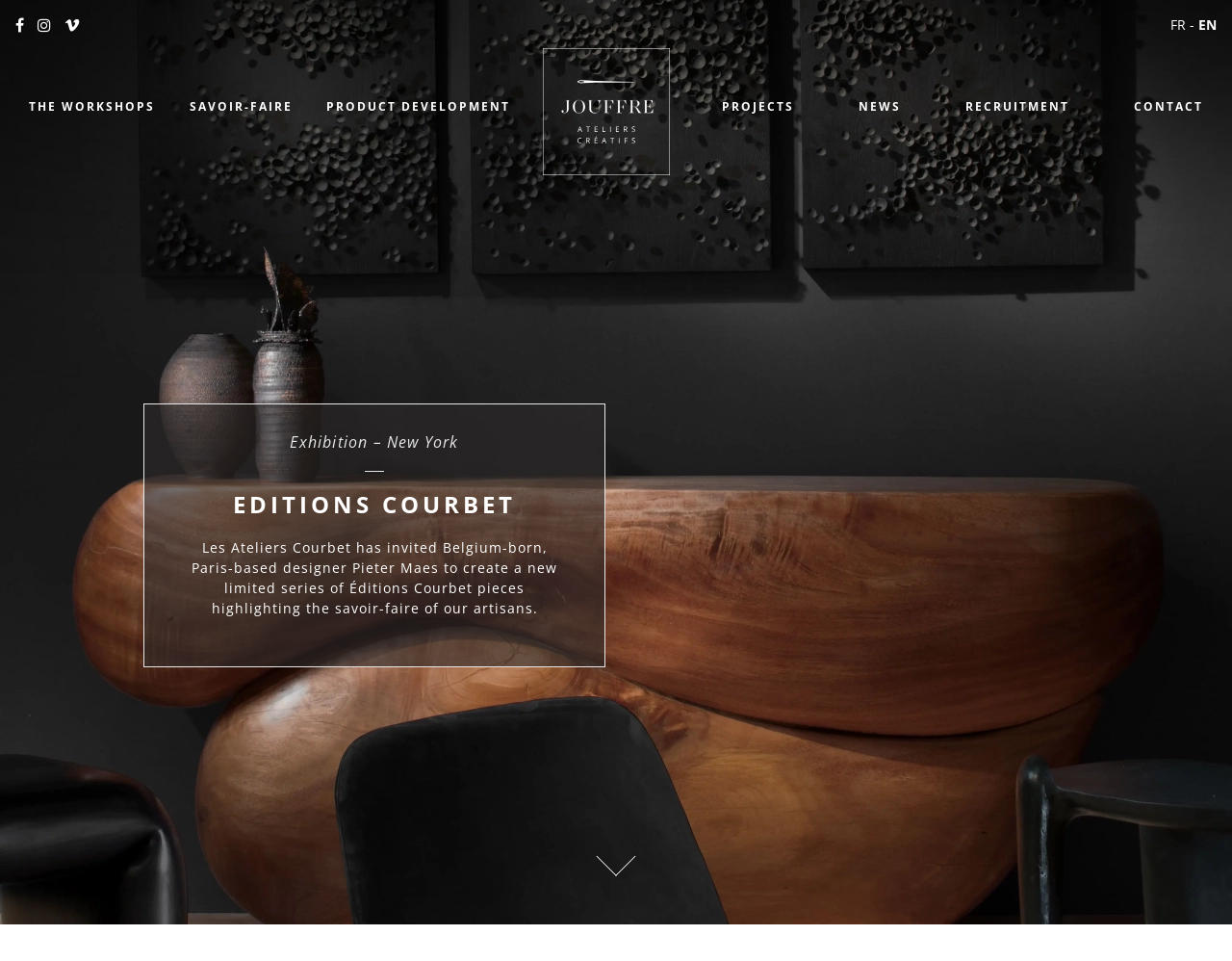Create a detailed description of the webpage's content and layout.

The webpage is about Editions Courbet – Jouffre / Ateliers Créatifs. At the top right corner, there are three language options: 'FR', '-' and 'EN'. Below them, there are three social media icons. 

In the middle of the page, there is a prominent heading 'EDITIONS COURBET'. Below the heading, there is a paragraph of text describing the collaboration between Les Ateliers Courbet and designer Pieter Maes to create a new limited series of Éditions Courbet pieces.

Above the paragraph, there is a link 'Exhibition – New York'. On the left side of the page, there is a menu with seven links: 'THE WORKSHOPS', 'SAVOIR-FAIRE', 'PRODUCT DEVELOPMENT', 'PROJECTS', 'NEWS', 'RECRUITMENT', and 'CONTACT'. 

On the right side of the page, there is a logo of Editions Courbet, which is an SVG image.